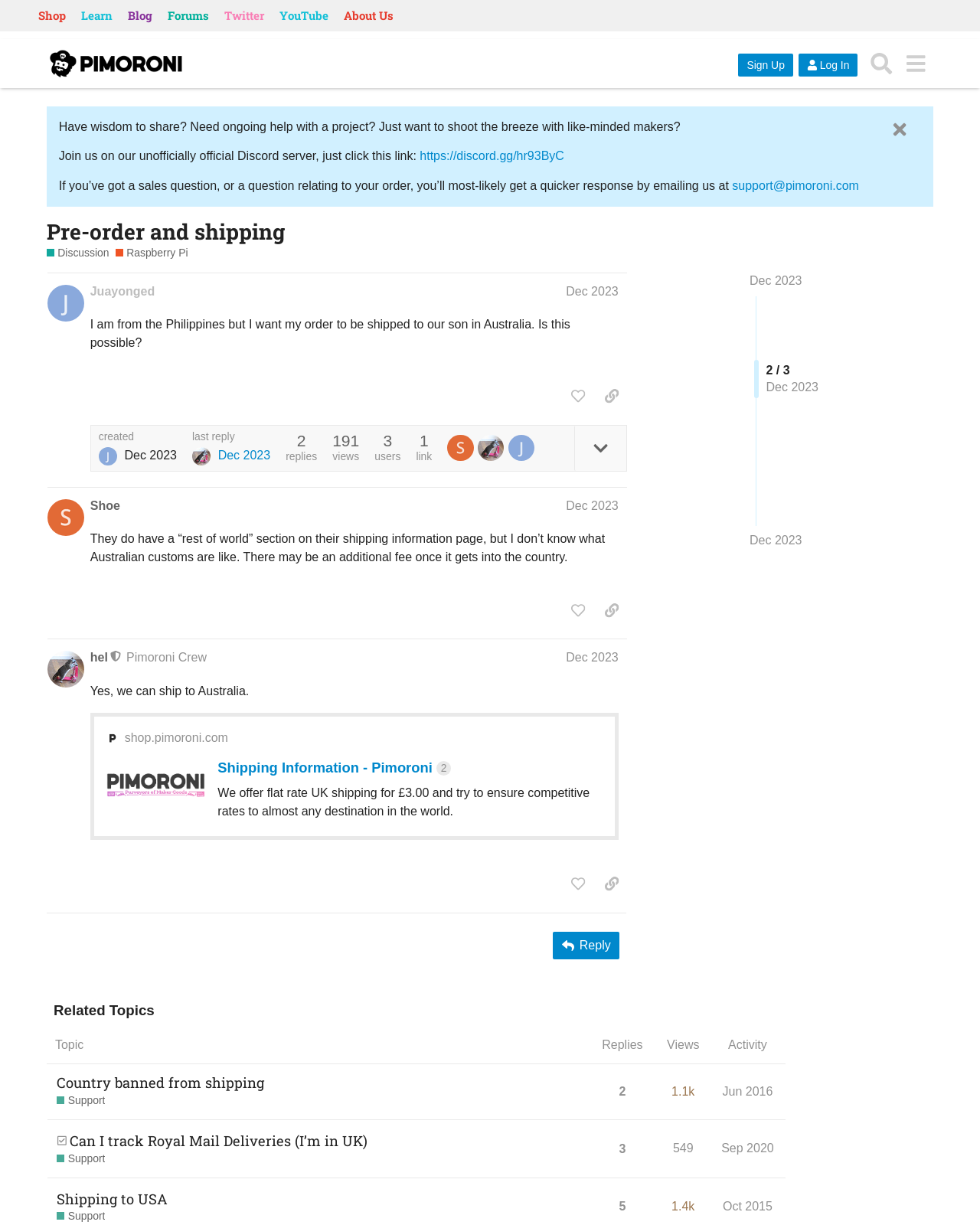Please find the bounding box for the UI component described as follows: "title="Shoe"".

[0.456, 0.355, 0.487, 0.377]